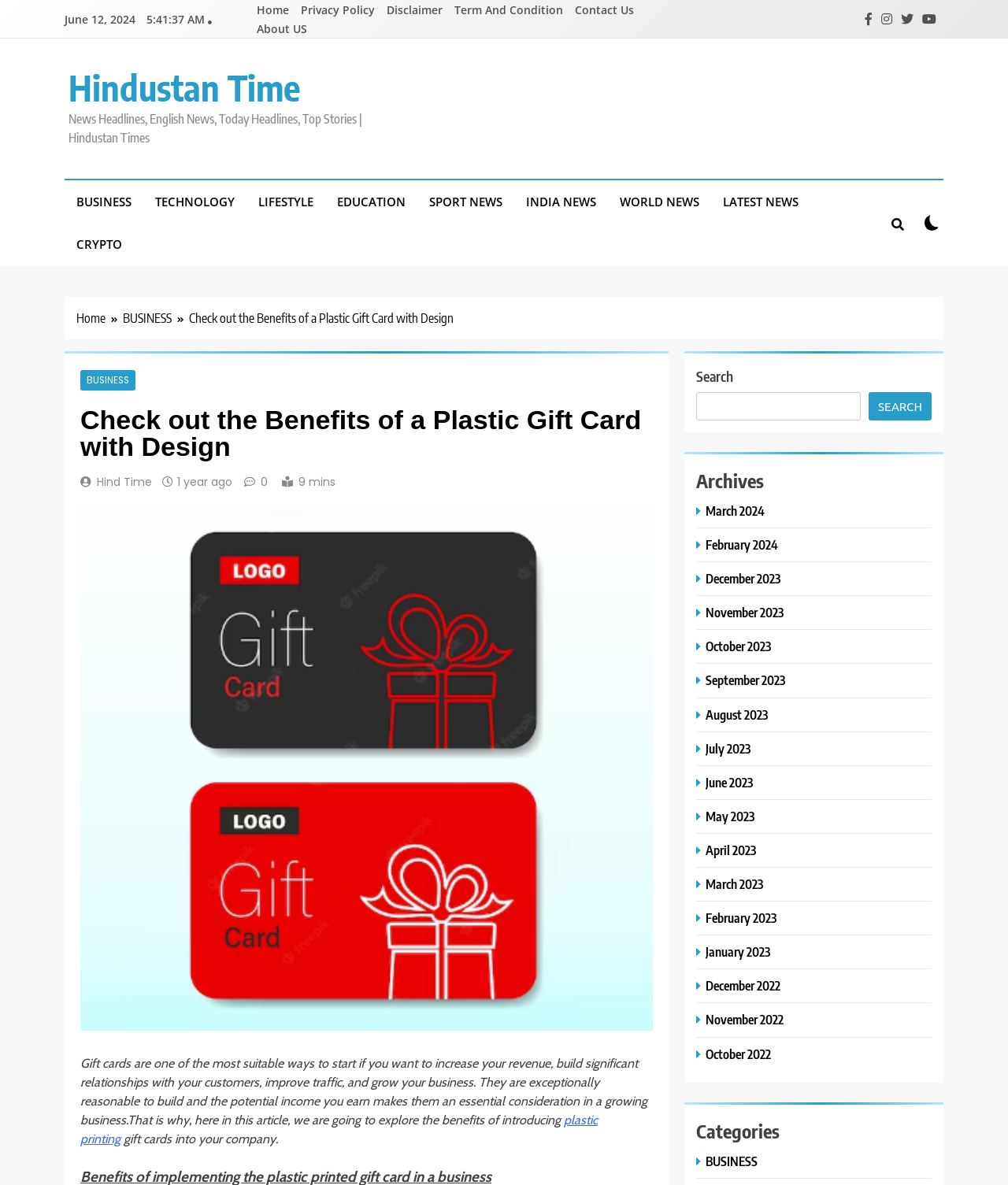Describe the webpage in detail, including text, images, and layout.

This webpage appears to be a news article or blog post about the benefits of plastic gift card printing. At the top of the page, there is a date and time stamp, "June 12, 2024, 5:41:37 AM", followed by a navigation menu with links to "Home", "Privacy Policy", "Disclaimer", "Term And Condition", and "Contact Us". 

To the right of the navigation menu, there are four social media icons. Below the navigation menu, there is a banner with a link to "Hindustan Times" and a tagline "News Headlines, English News, Today Headlines, Top Stories | Hindustan Times". 

On the left side of the page, there is a list of categories, including "BUSINESS", "TECHNOLOGY", "LIFESTYLE", "EDUCATION", "SPORT NEWS", "INDIA NEWS", "WORLD NEWS", "LATEST NEWS", and "CRYPTO". 

The main content of the page is an article with a heading "Check out the Benefits of a Plastic Gift Card with Design". The article discusses the benefits of introducing plastic gift cards into a company, including increasing revenue, building relationships with customers, and improving traffic. 

Below the article, there is a search bar with a button labeled "Search". To the right of the search bar, there is an "Archives" section with links to previous months, from March 2024 to December 2022. 

At the bottom of the page, there is a "Categories" section with a link to "BUSINESS".